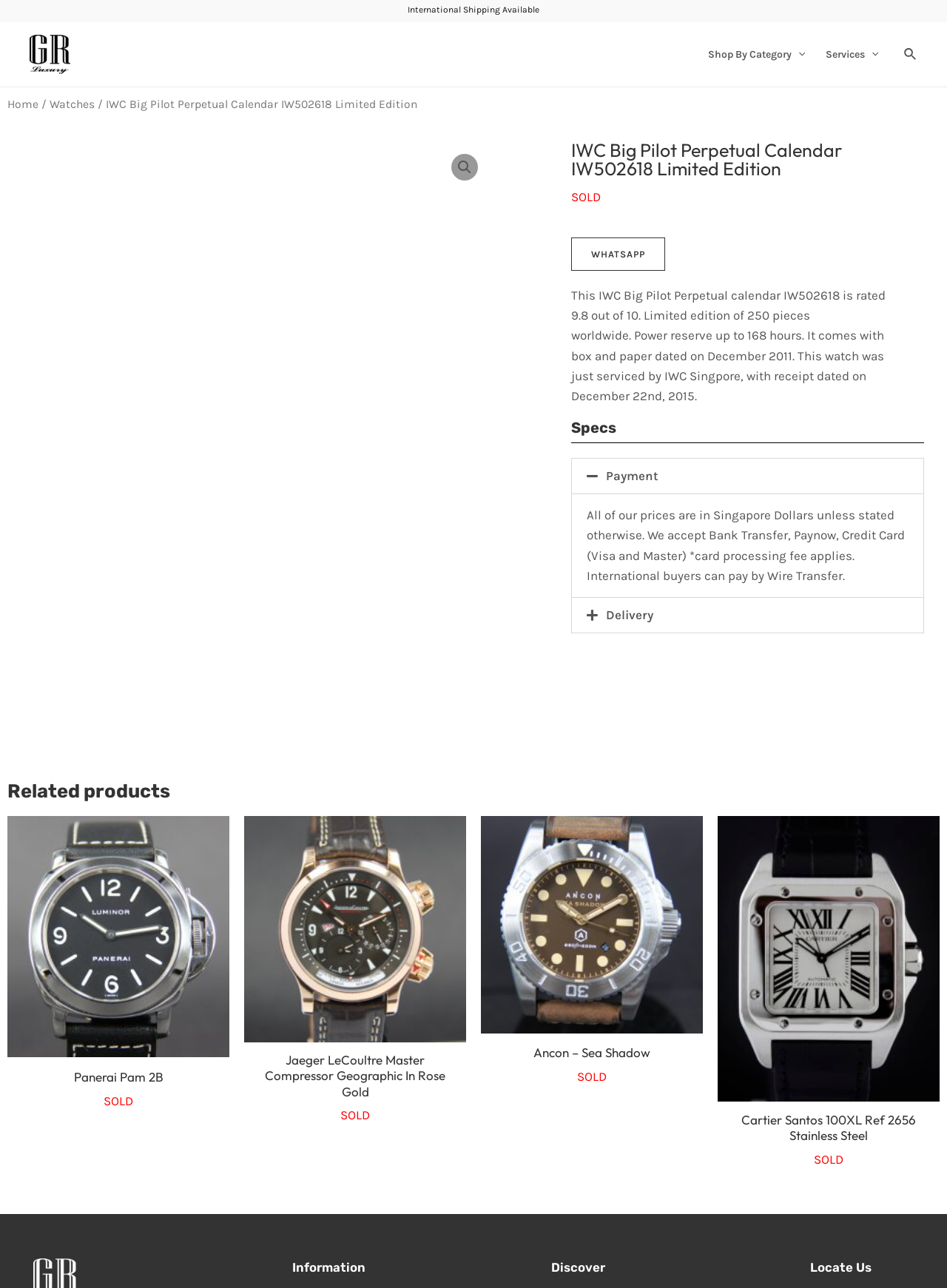Calculate the bounding box coordinates for the UI element based on the following description: "Maps". Ensure the coordinates are four float numbers between 0 and 1, i.e., [left, top, right, bottom].

None